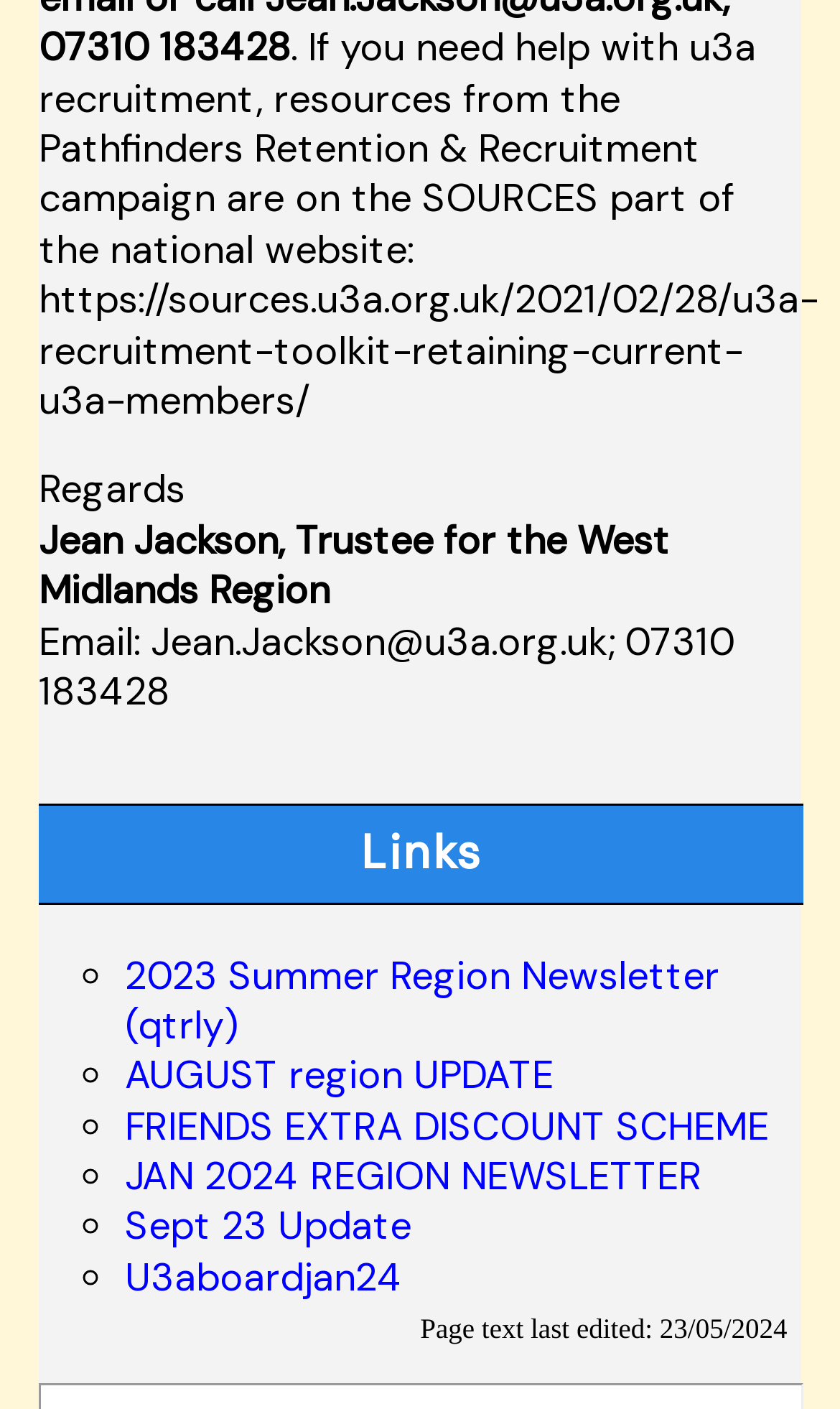Identify the bounding box of the HTML element described as: "U3aboardjan24".

[0.149, 0.888, 0.479, 0.925]